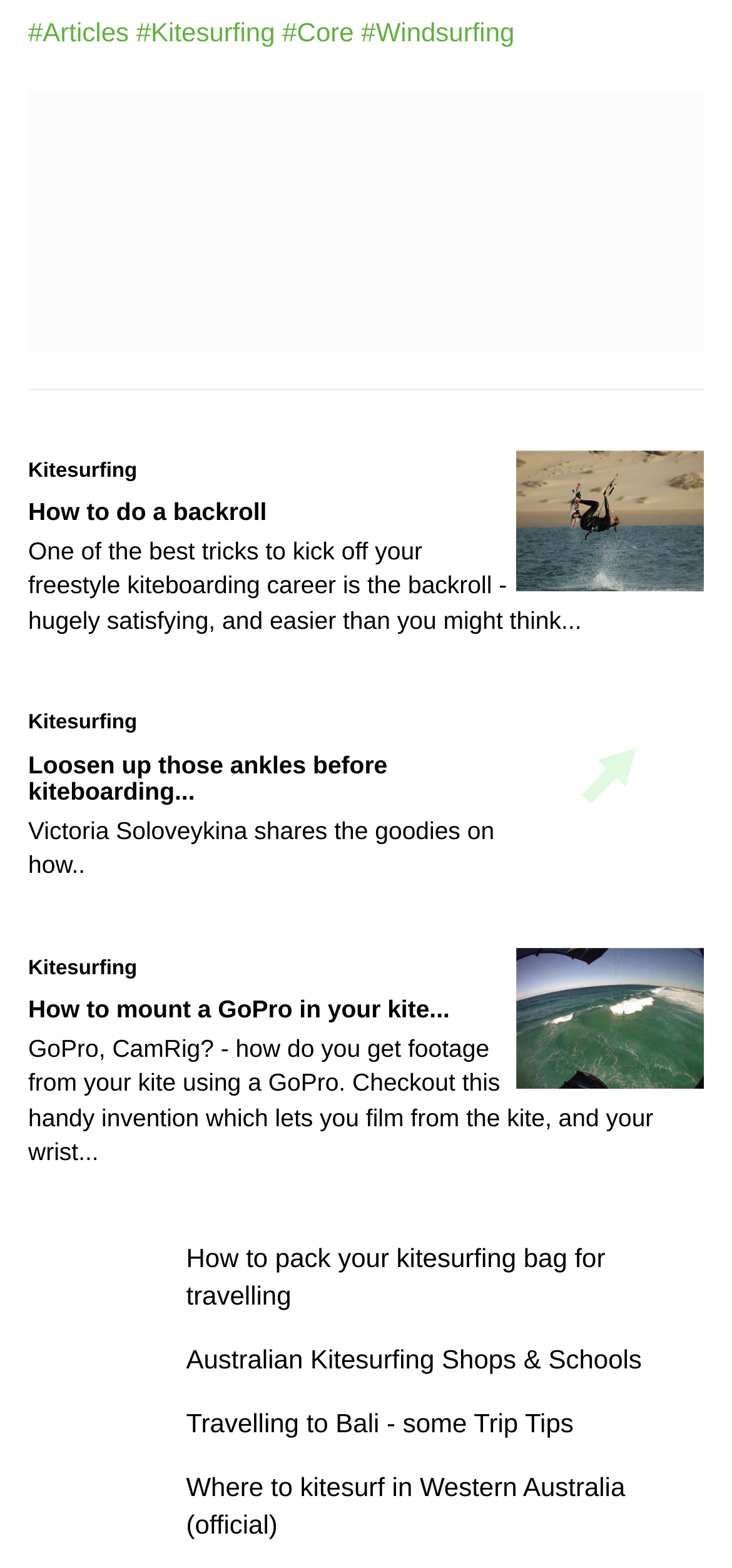How many articles are listed on this webpage?
Please craft a detailed and exhaustive response to the question.

By counting the number of links with headings, I found six articles listed on this webpage, including 'How to do a backroll', 'Loosen up those ankles before kiteboarding...', and 'How to mount a GoPro in your kite...'.